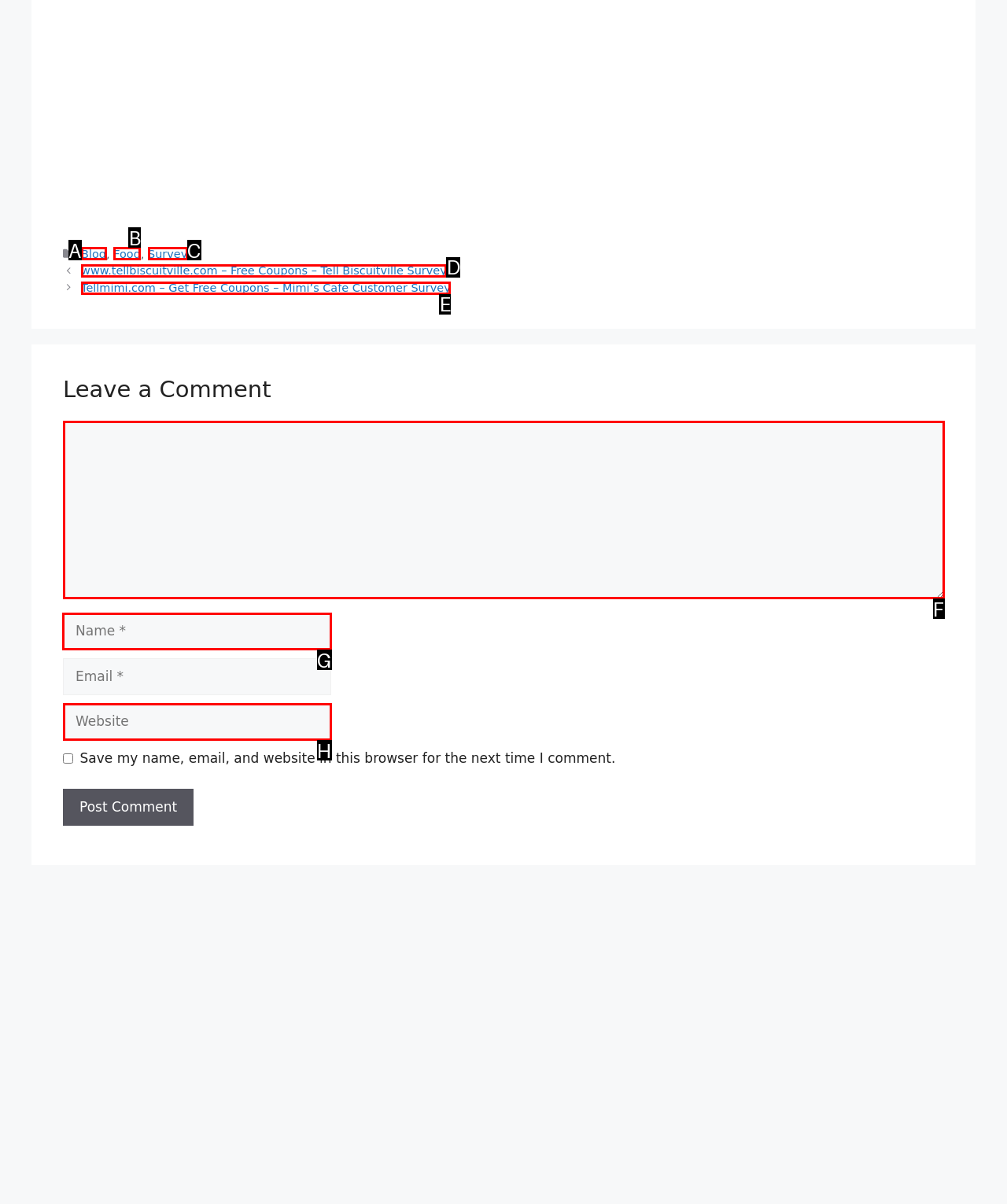To execute the task: Type your name, which one of the highlighted HTML elements should be clicked? Answer with the option's letter from the choices provided.

G